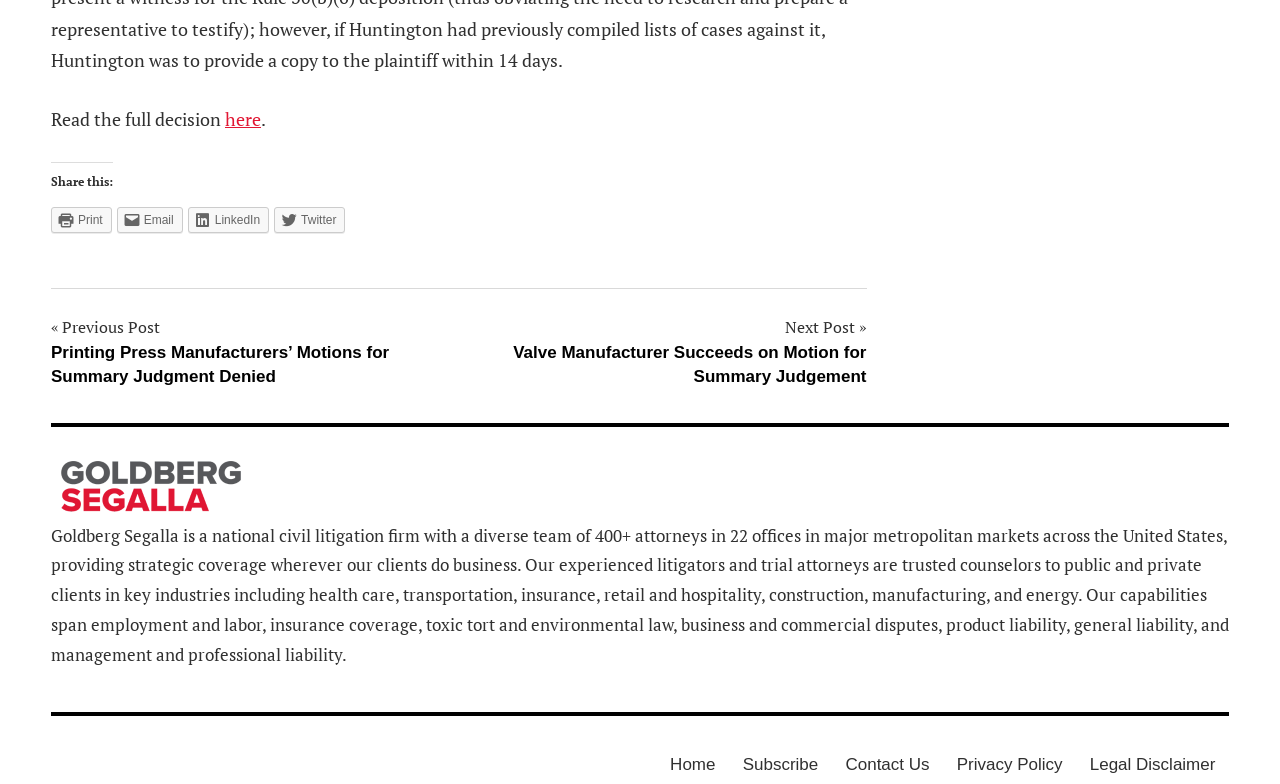Please find the bounding box coordinates for the clickable element needed to perform this instruction: "Contact Us".

[0.65, 0.956, 0.737, 0.994]